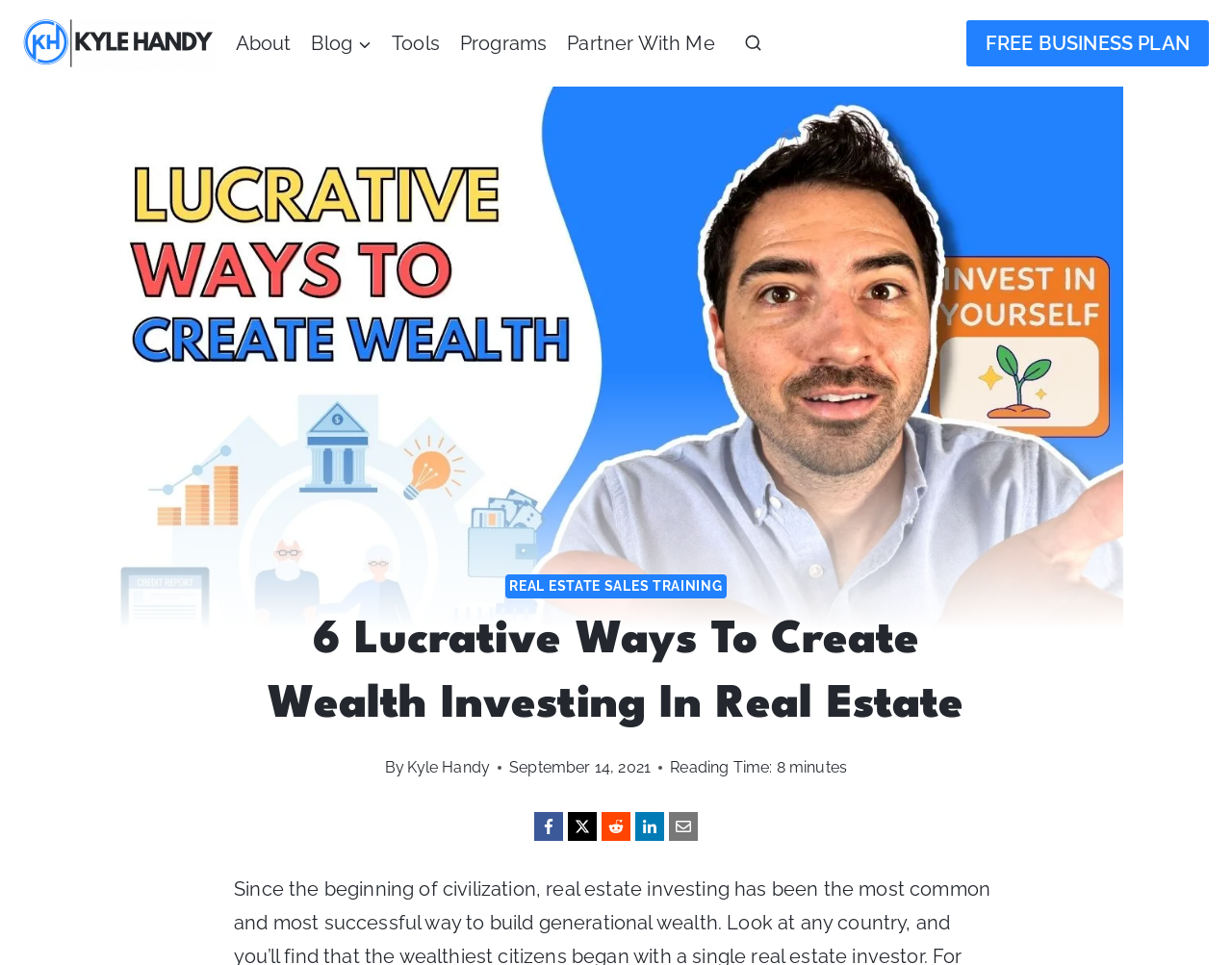Describe in detail what you see on the webpage.

This webpage is a guide to creating wealth through real estate investing. At the top left, there is a link to the author, Kyle Handy, accompanied by a small image of the author. To the right of the author's link, there is a primary navigation menu with links to "About", "Blog", "Tools", "Programs", and "Partner With Me". Below the navigation menu, there is a button to view a search form.

On the right side of the page, there is a prominent link to a "FREE BUSINESS PLAN". Below this link, there is a large image that takes up most of the page, with a header that reads "6 Lucrative Ways To Create Wealth Investing In Real Estate". Within the image, there is a link to "REAL ESTATE SALES TRAINING" and a heading that repeats the title of the page.

Below the image, there is a section with the author's name, Kyle Handy, and the date "September 14, 2021". This section also includes the reading time of the article, which is 8 minutes. At the bottom of the page, there are links to share the article on social media platforms, including Facebook, Reddit, LinkedIn, and Email.